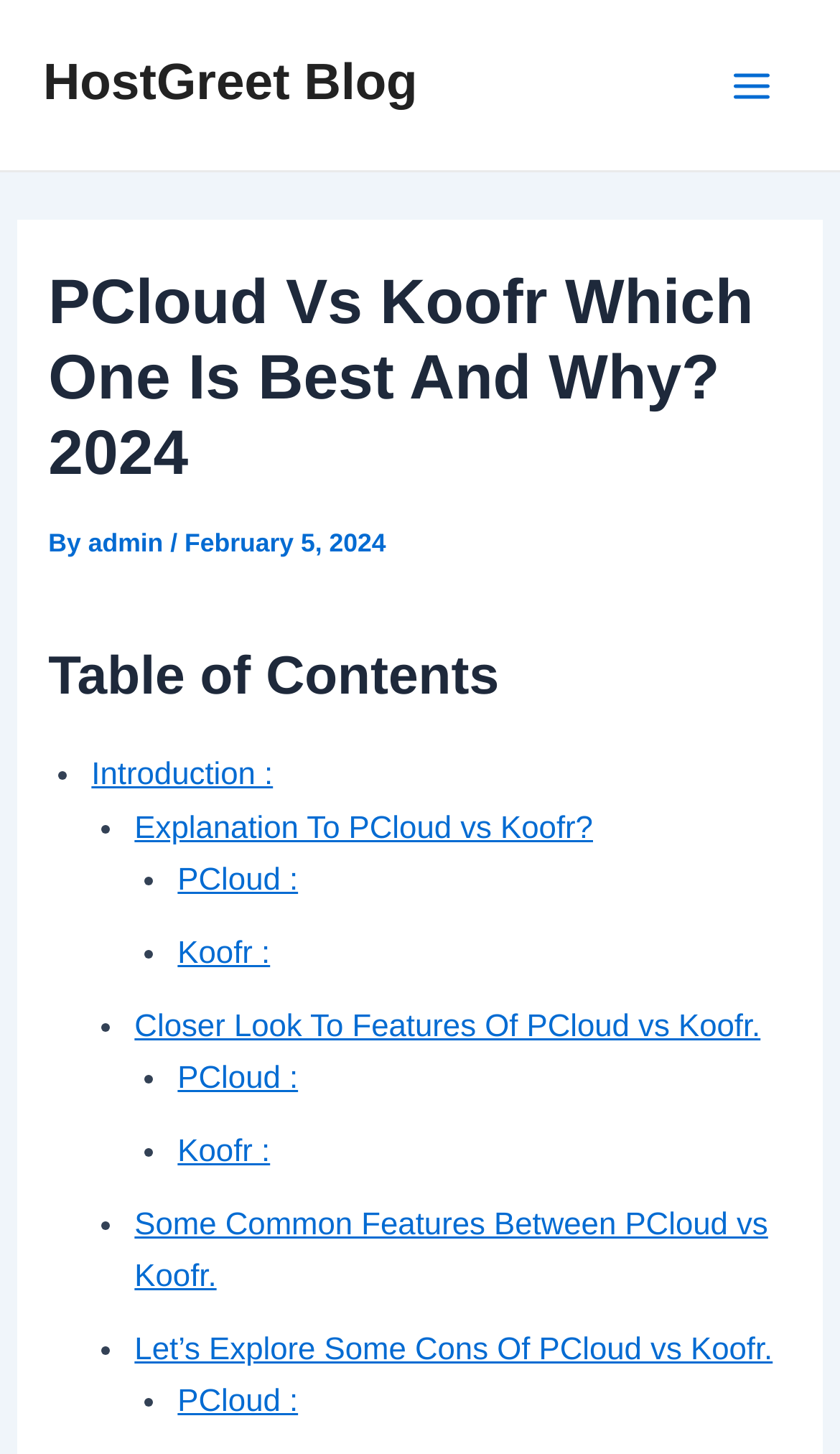Please identify the bounding box coordinates of the element I should click to complete this instruction: 'learn about PCloud'. The coordinates should be given as four float numbers between 0 and 1, like this: [left, top, right, bottom].

[0.211, 0.593, 0.355, 0.617]